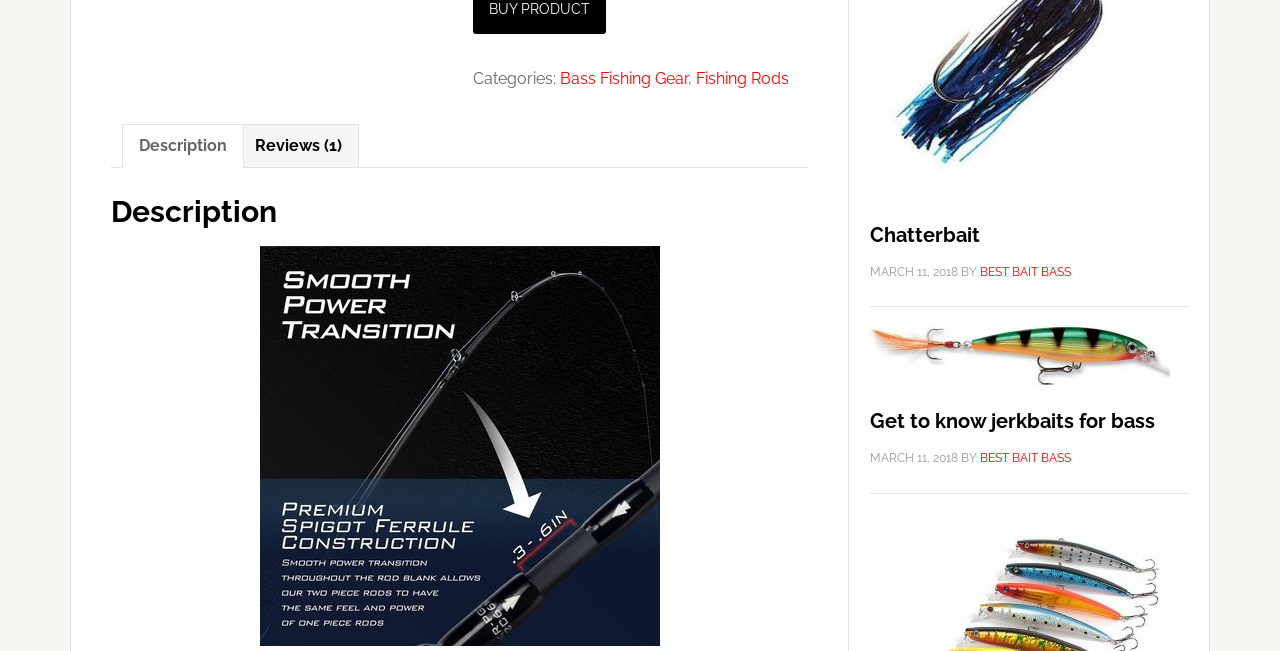What type of fishing gear is mentioned?
Examine the screenshot and reply with a single word or phrase.

Bass Fishing Gear